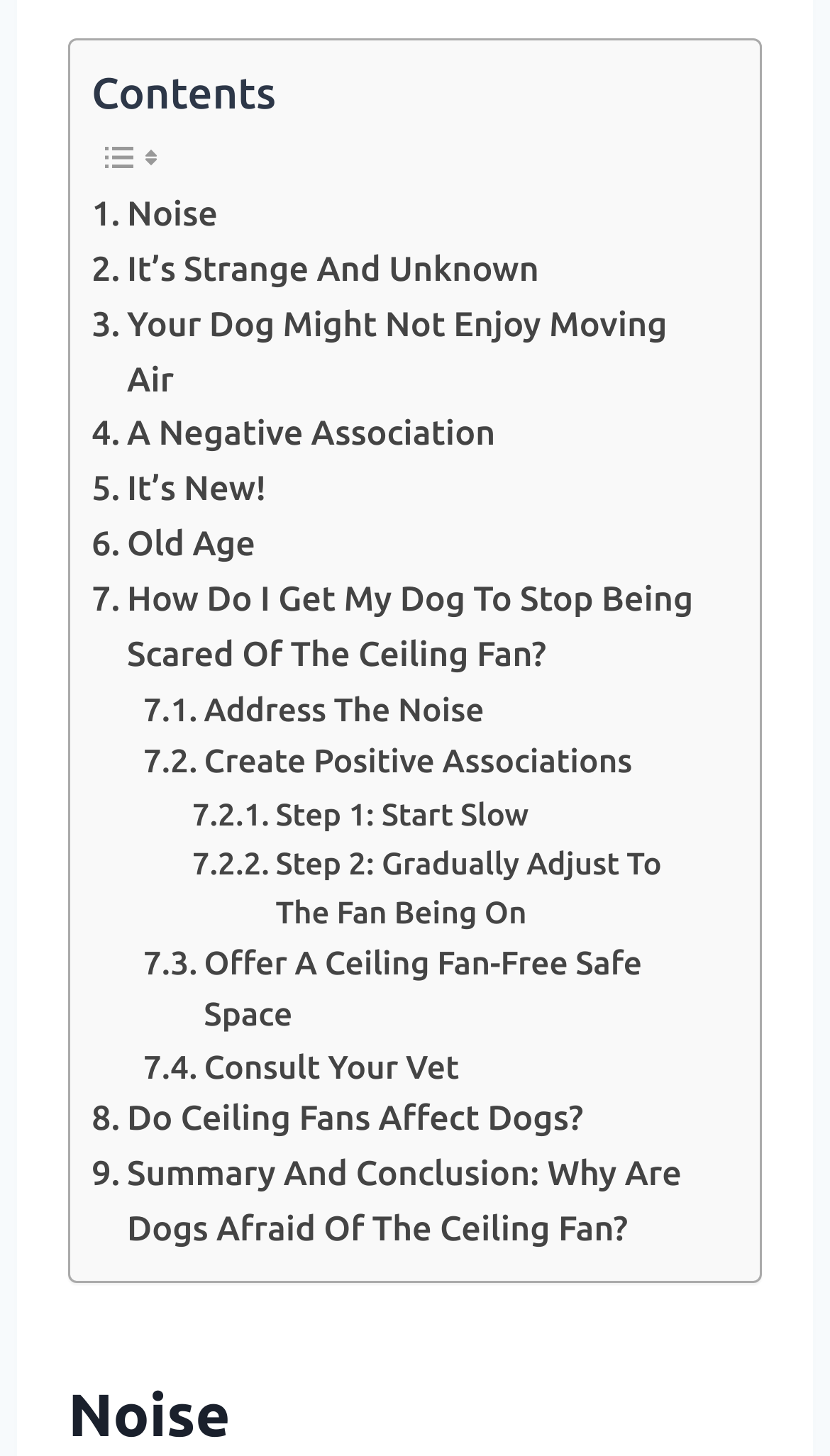Identify the coordinates of the bounding box for the element that must be clicked to accomplish the instruction: "Click on 'Noise'".

[0.11, 0.13, 0.262, 0.168]